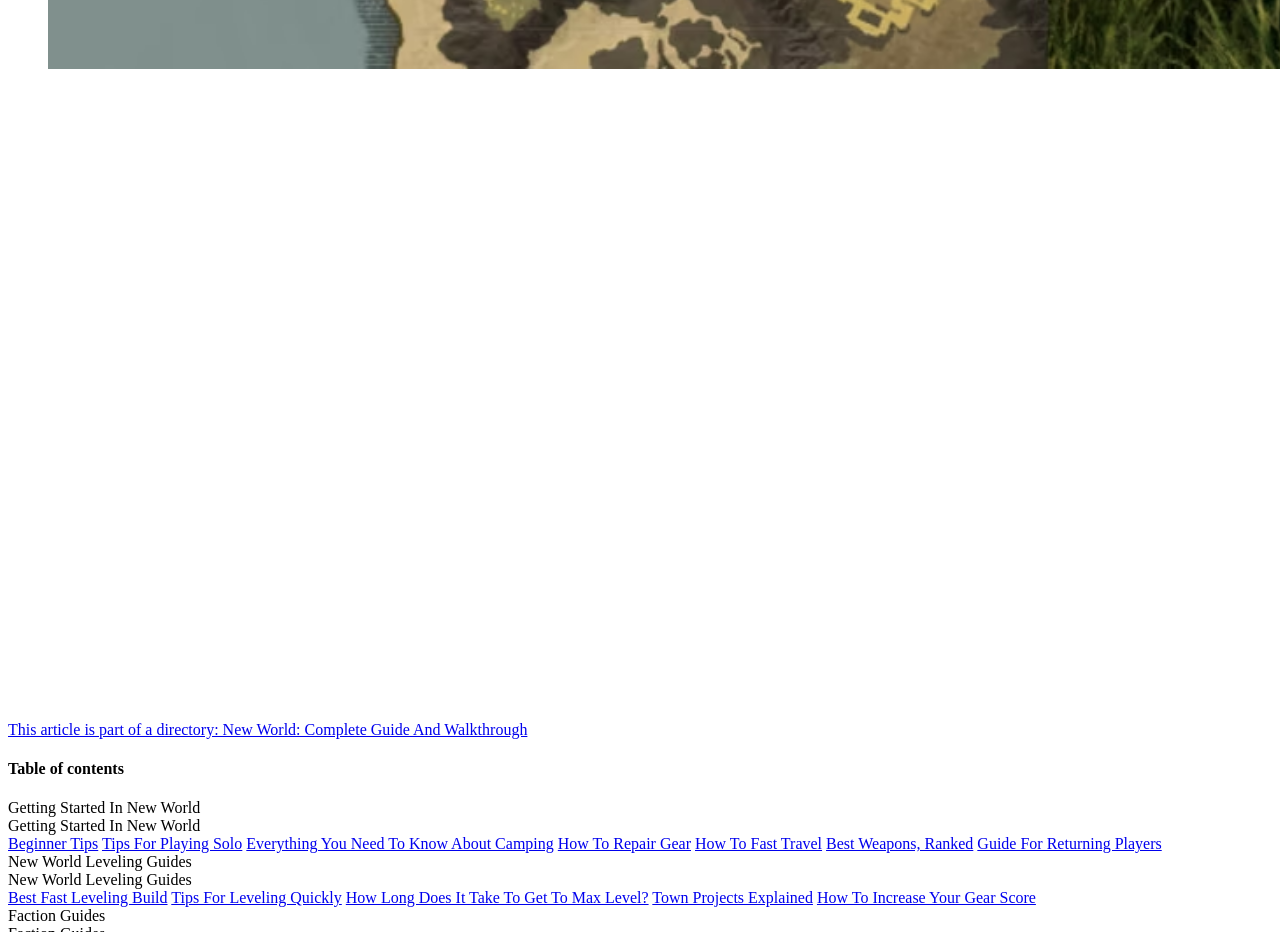Given the description "Business", determine the bounding box of the corresponding UI element.

None